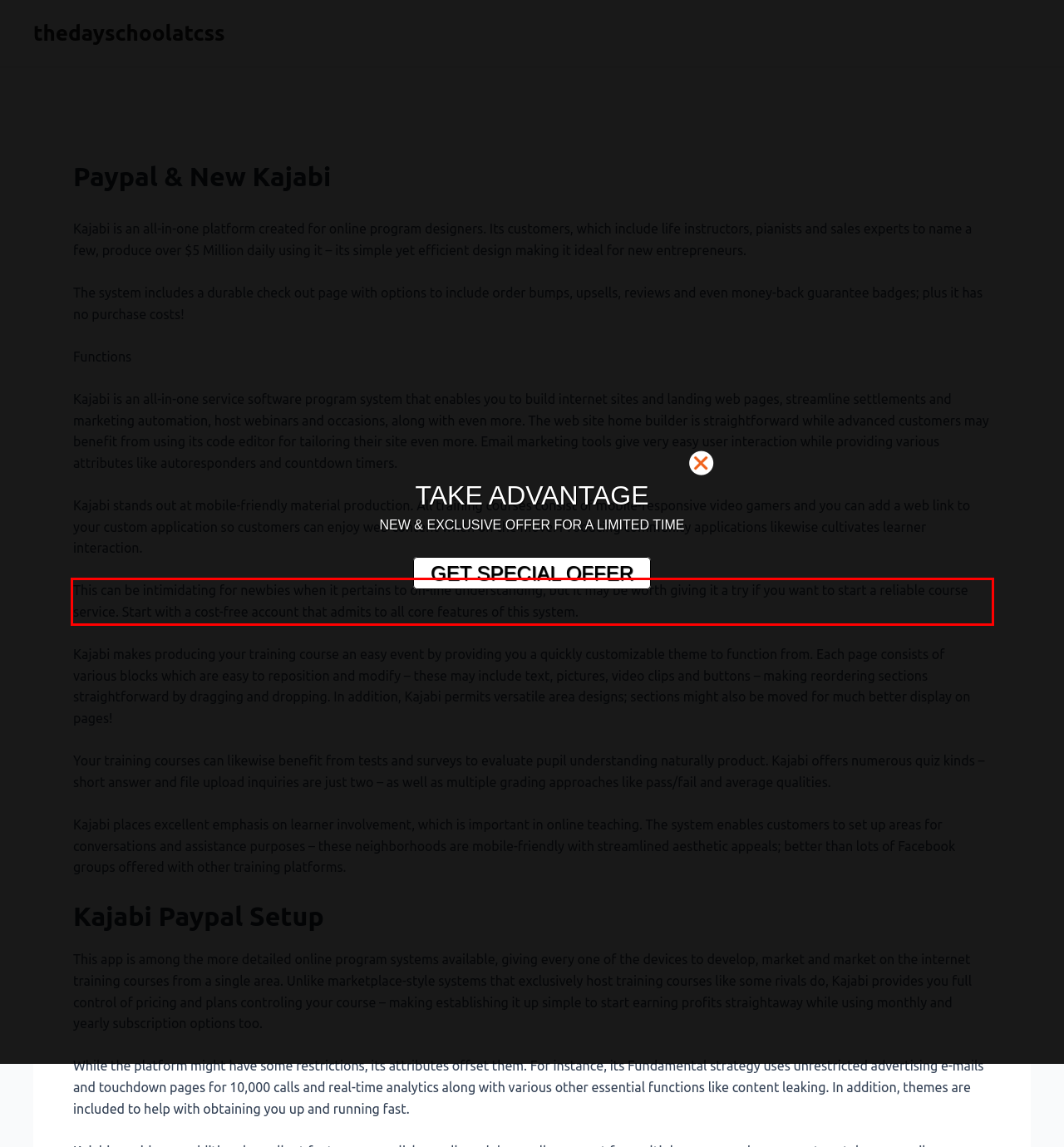Examine the webpage screenshot and use OCR to recognize and output the text within the red bounding box.

This can be intimidating for newbies when it pertains to on-line understanding, but it may be worth giving it a try if you want to start a reliable course service. Start with a cost-free account that admits to all core features of this system.